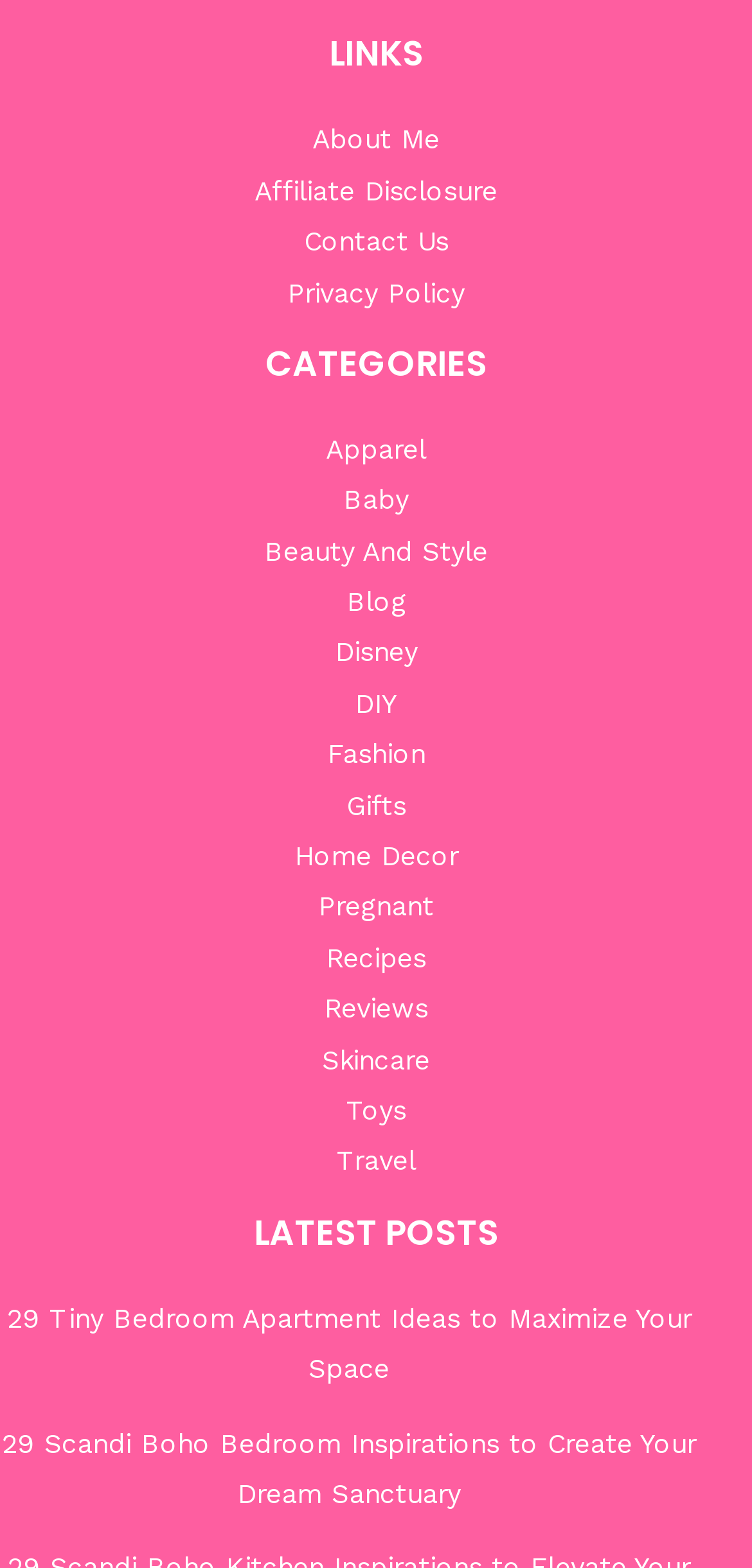Please provide a one-word or short phrase answer to the question:
What are the categories listed in the footer?

Apparel, Baby, Beauty And Style, etc.